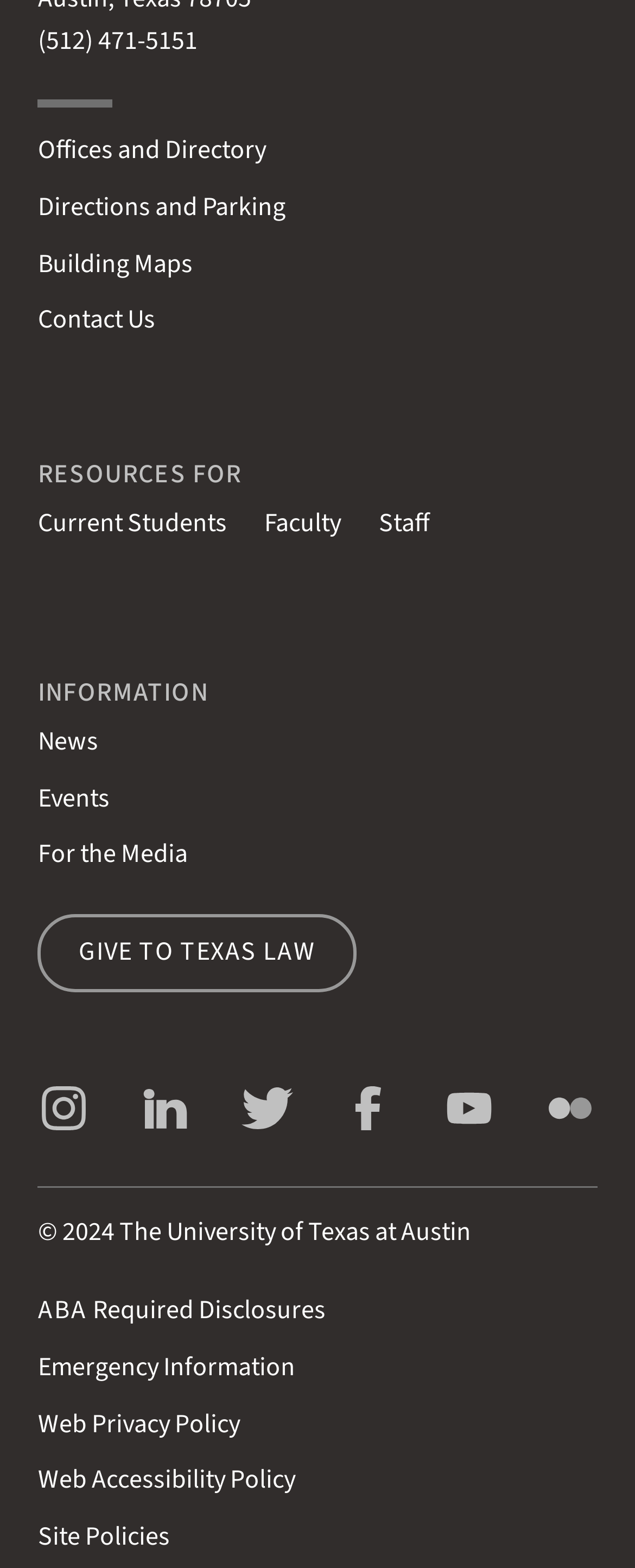Please pinpoint the bounding box coordinates for the region I should click to adhere to this instruction: "open primary menu".

None